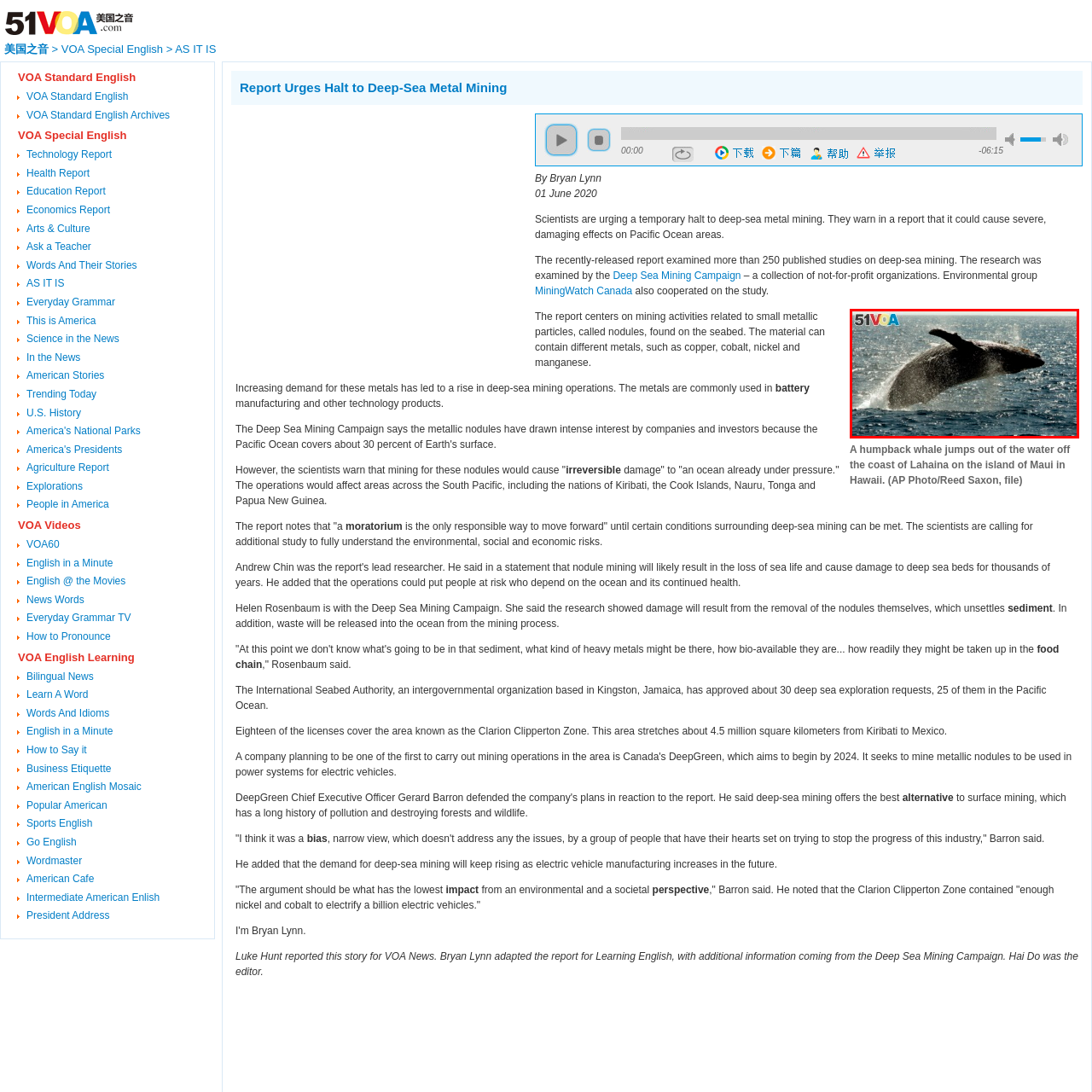What is the concern related to the image?
Concentrate on the image within the red bounding box and respond to the question with a detailed explanation based on the visual information provided.

The image is part of a broader narrative on environmental concerns related to deep-sea mining, emphasizing the importance of protecting marine life and ecosystems.